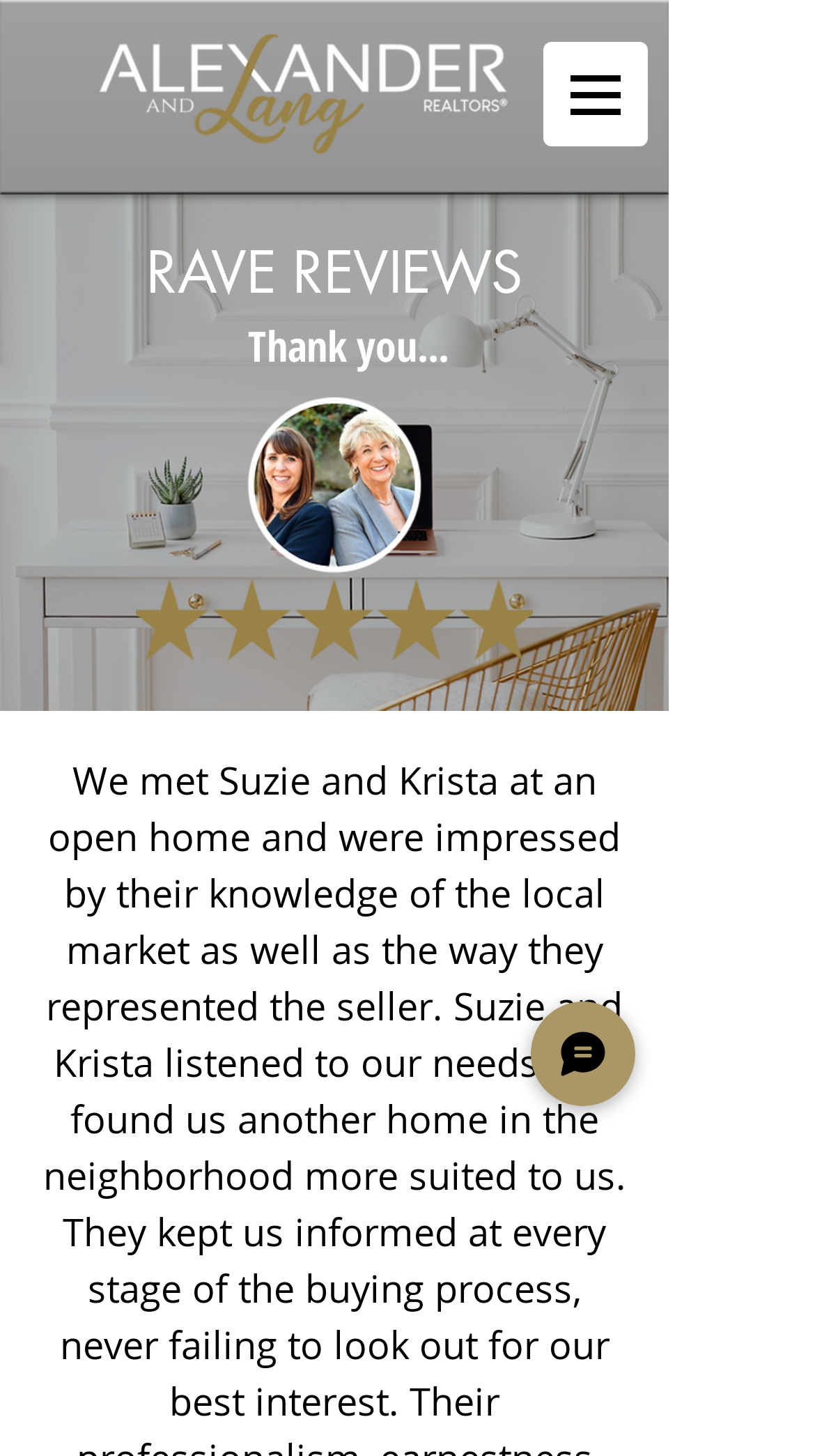What is the theme of the reviews section?
Give a single word or phrase as your answer by examining the image.

RAVE REVIEWS